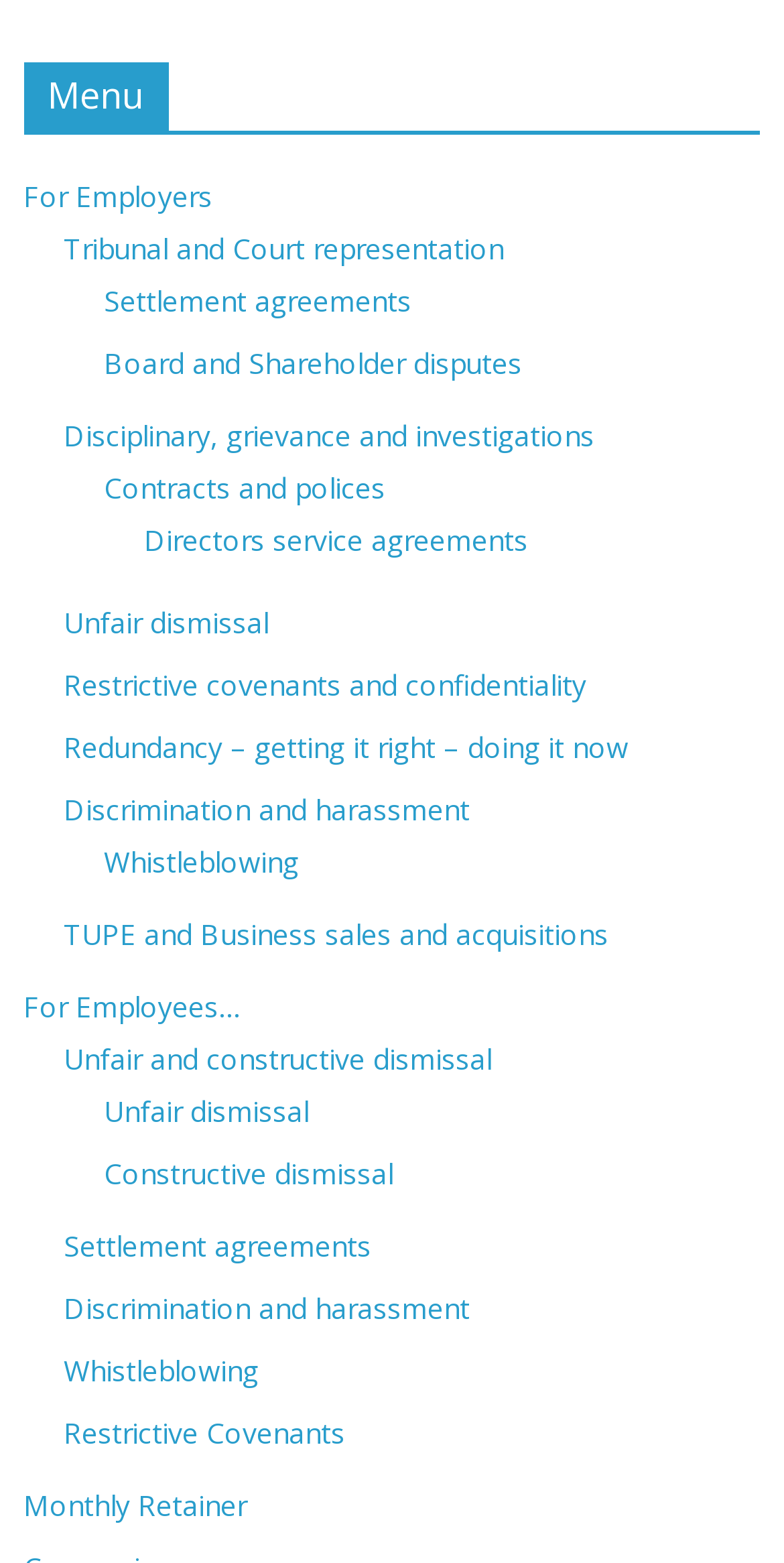Please find the bounding box for the UI element described by: "Disciplinary, grievance and investigations".

[0.081, 0.266, 0.758, 0.29]